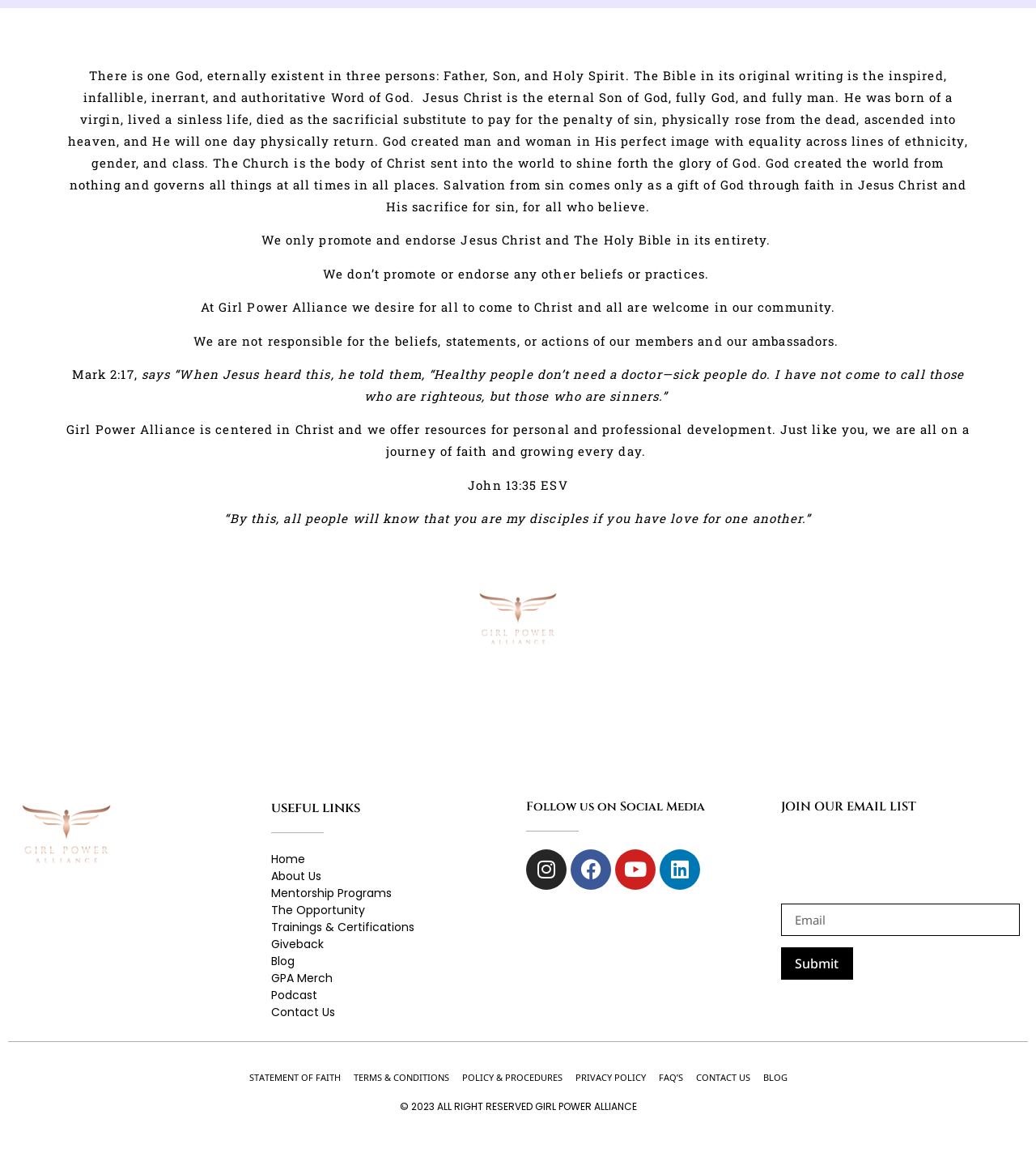Locate and provide the bounding box coordinates for the HTML element that matches this description: "Terms & Conditions".

[0.341, 0.911, 0.433, 0.923]